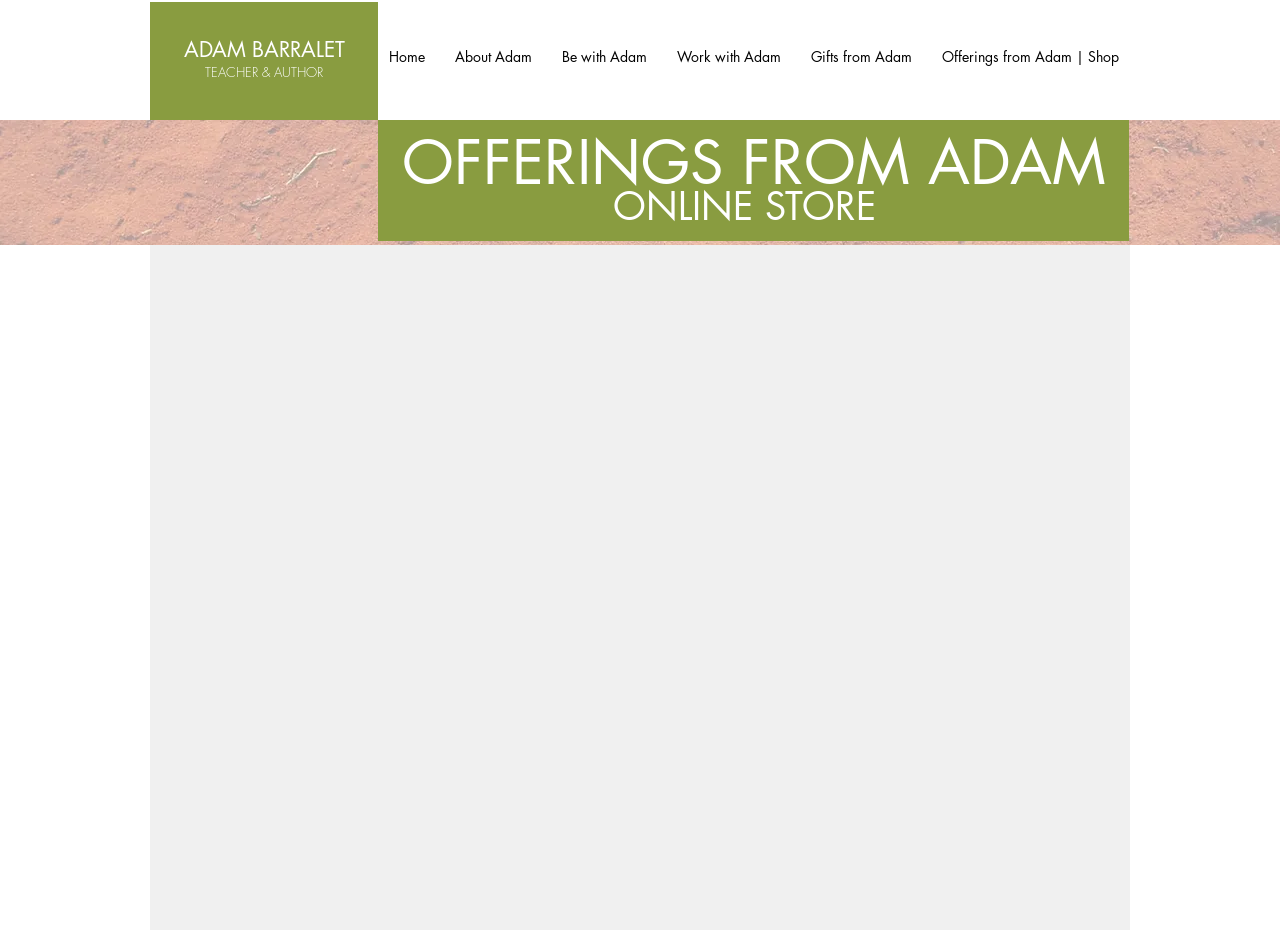Create an elaborate caption for the webpage.

The webpage is a shop page for Adam Barralet, a teacher and author. At the top of the page, there is a navigation menu with six links: "Home", "About Adam", "Be with Adam", "Work with Adam", "Gifts from Adam", and "Offerings from Adam | Shop". These links are positioned horizontally across the top of the page, taking up about two-thirds of the width.

Below the navigation menu, there is a heading with the name "ADAM BARRALET" in a larger font size. Underneath the name, there is a link with the same text. To the right of the name, there is a link that describes Adam as a "TEACHER & AUTHOR".

The main content of the page is divided into two sections. The first section has a heading that reads "OFFERINGS FROM ADAM", which spans about two-thirds of the page width. The second section has a heading that reads "ONLINE STORE", which is positioned below the first section and takes up about the same width.